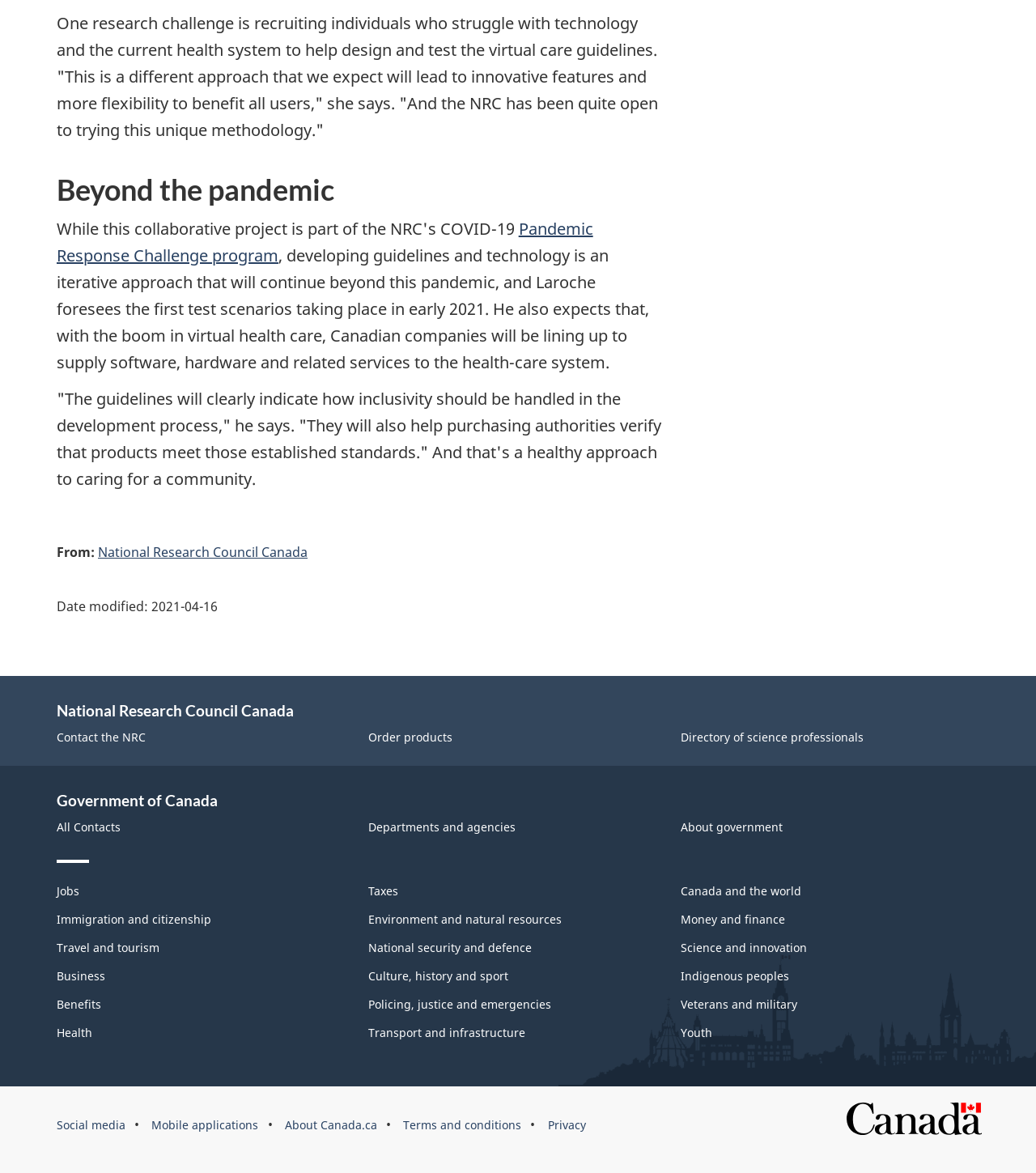What is the name of the program mentioned in the article?
Based on the screenshot, provide your answer in one word or phrase.

Pandemic Response Challenge program